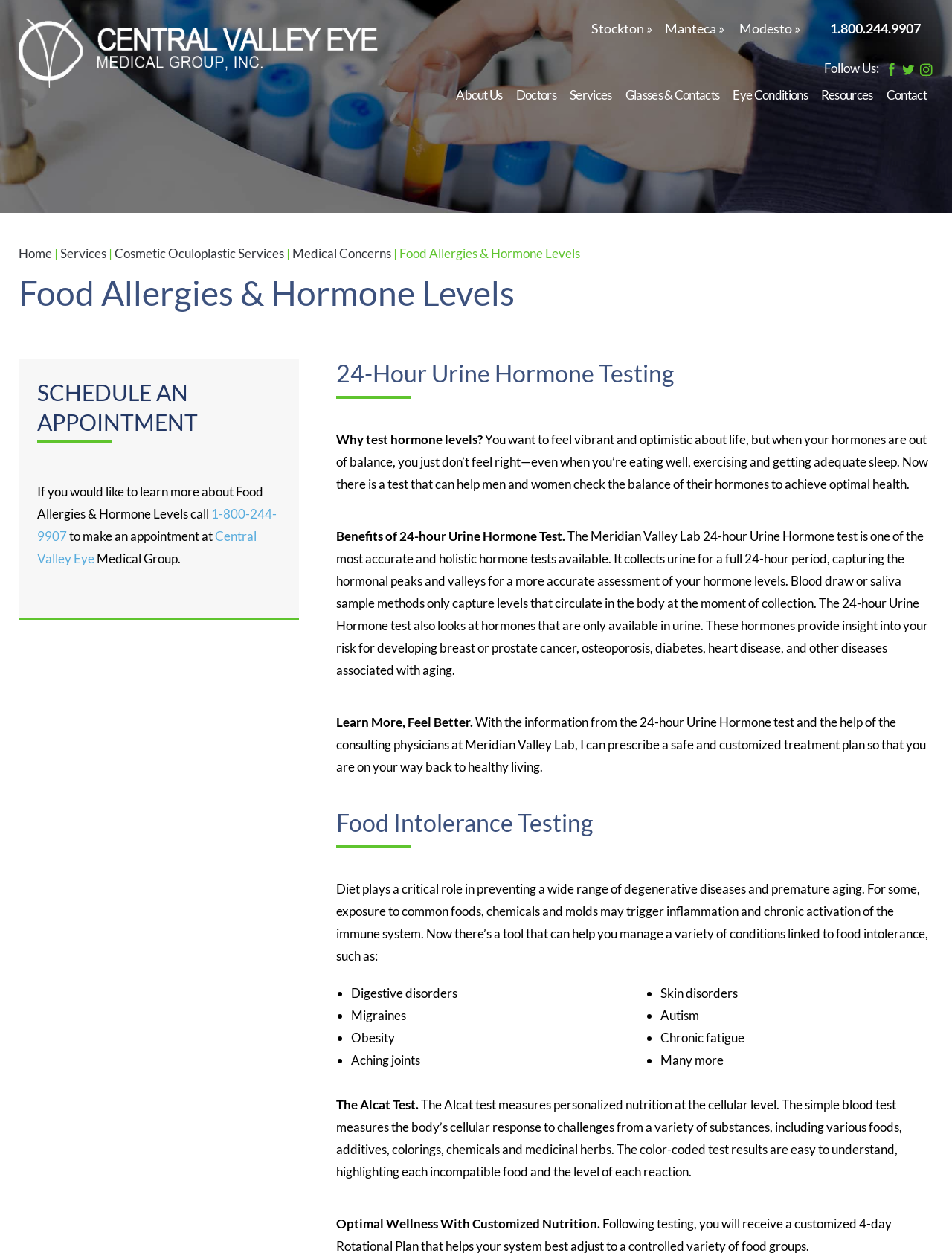What is the purpose of the 24-hour Urine Hormone test?
Please provide a single word or phrase based on the screenshot.

To check hormone levels